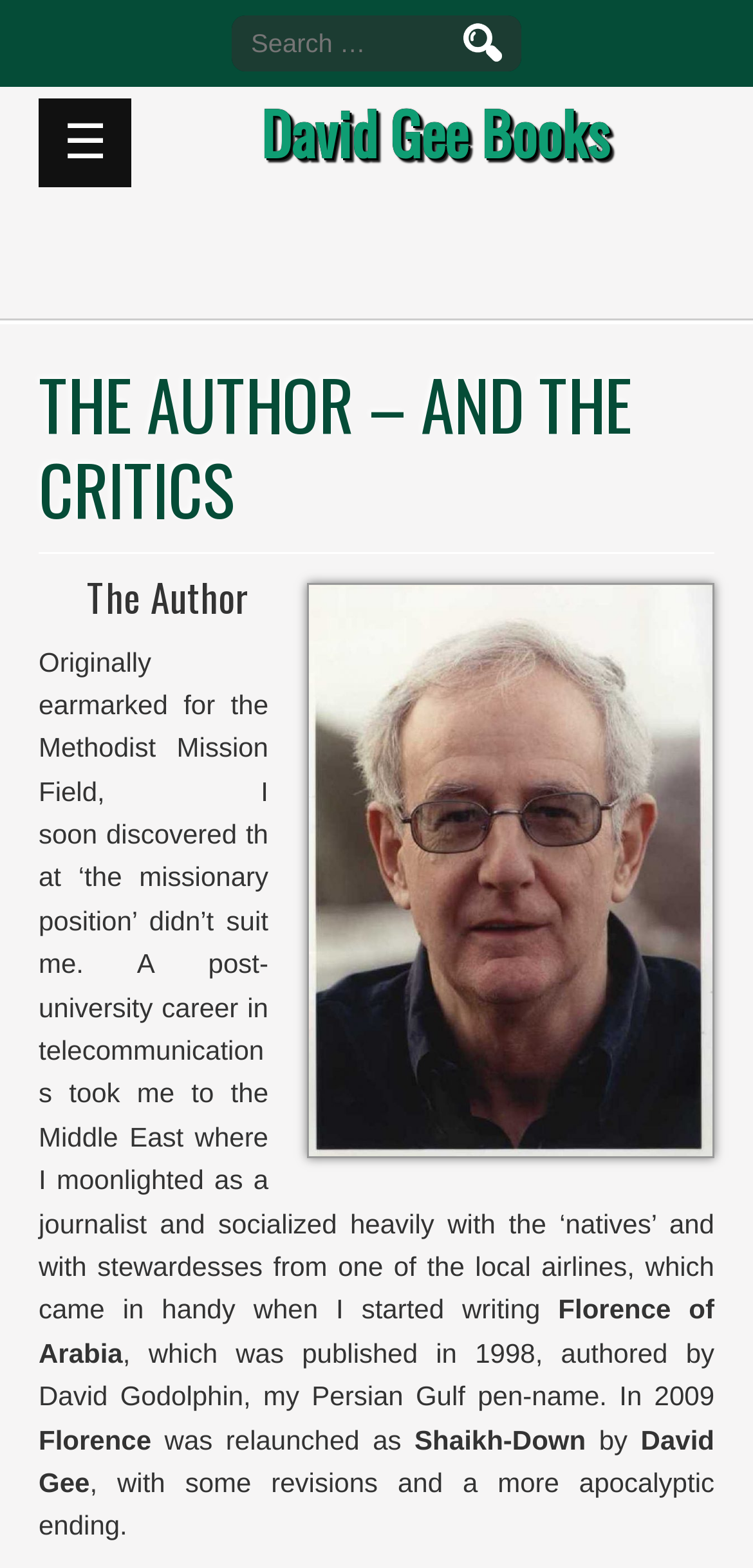Please provide a one-word or phrase answer to the question: 
What is the author's current profession?

Writer